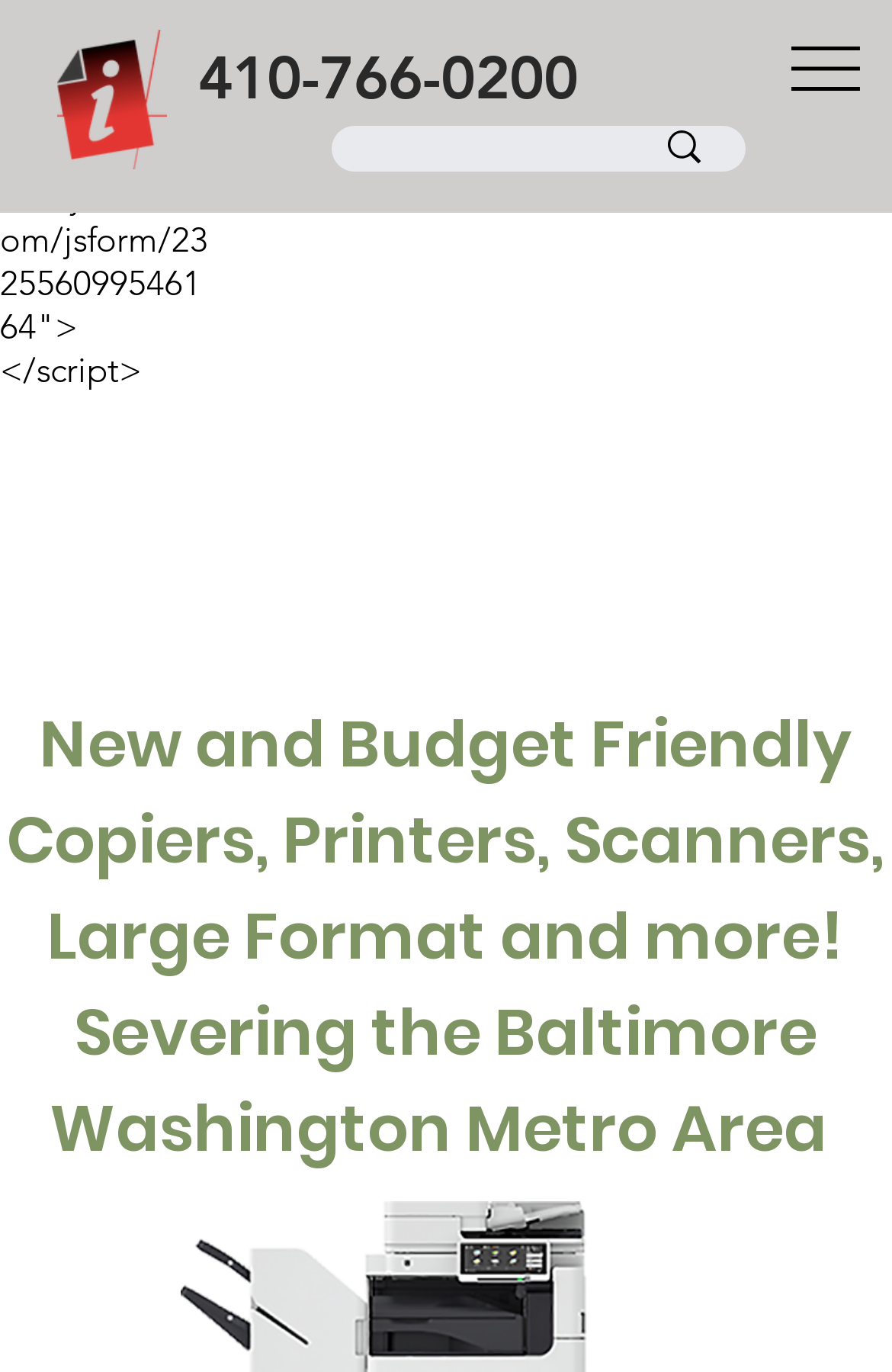What is the phone number on the webpage?
Examine the image and give a concise answer in one word or a short phrase.

410-766-0200